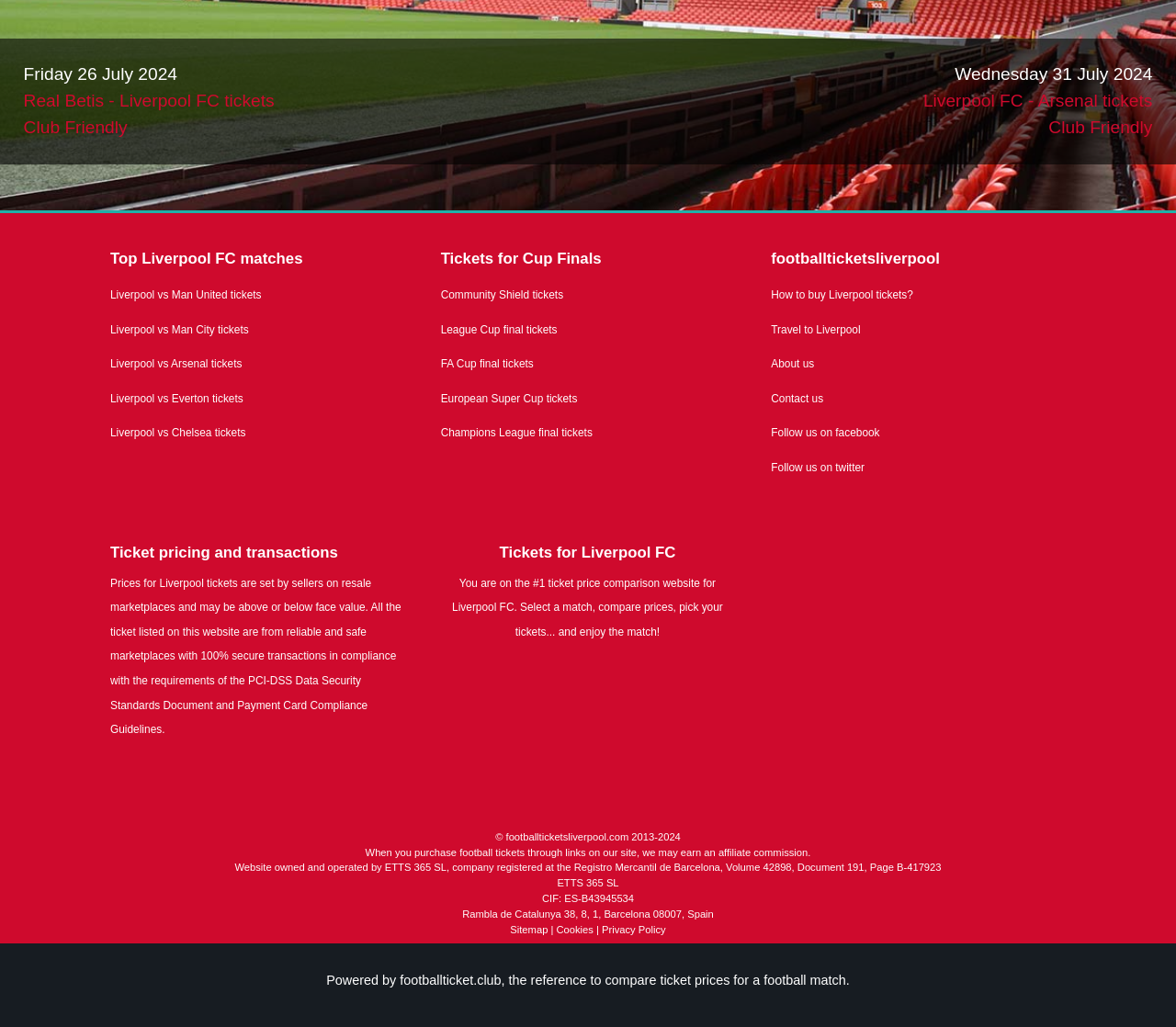Please identify the bounding box coordinates of the element I need to click to follow this instruction: "View Sitemap".

[0.434, 0.899, 0.466, 0.91]